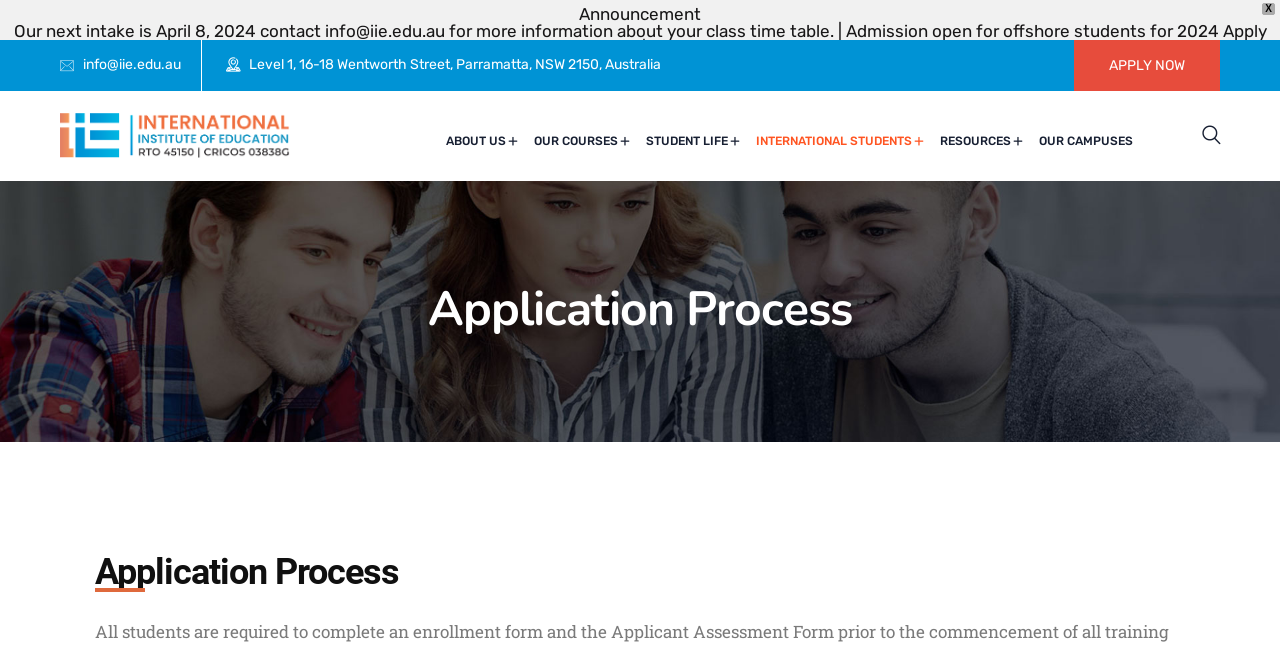Please determine the bounding box coordinates of the area that needs to be clicked to complete this task: 'Click the APPLY NOW button'. The coordinates must be four float numbers between 0 and 1, formatted as [left, top, right, bottom].

[0.839, 0.062, 0.953, 0.14]